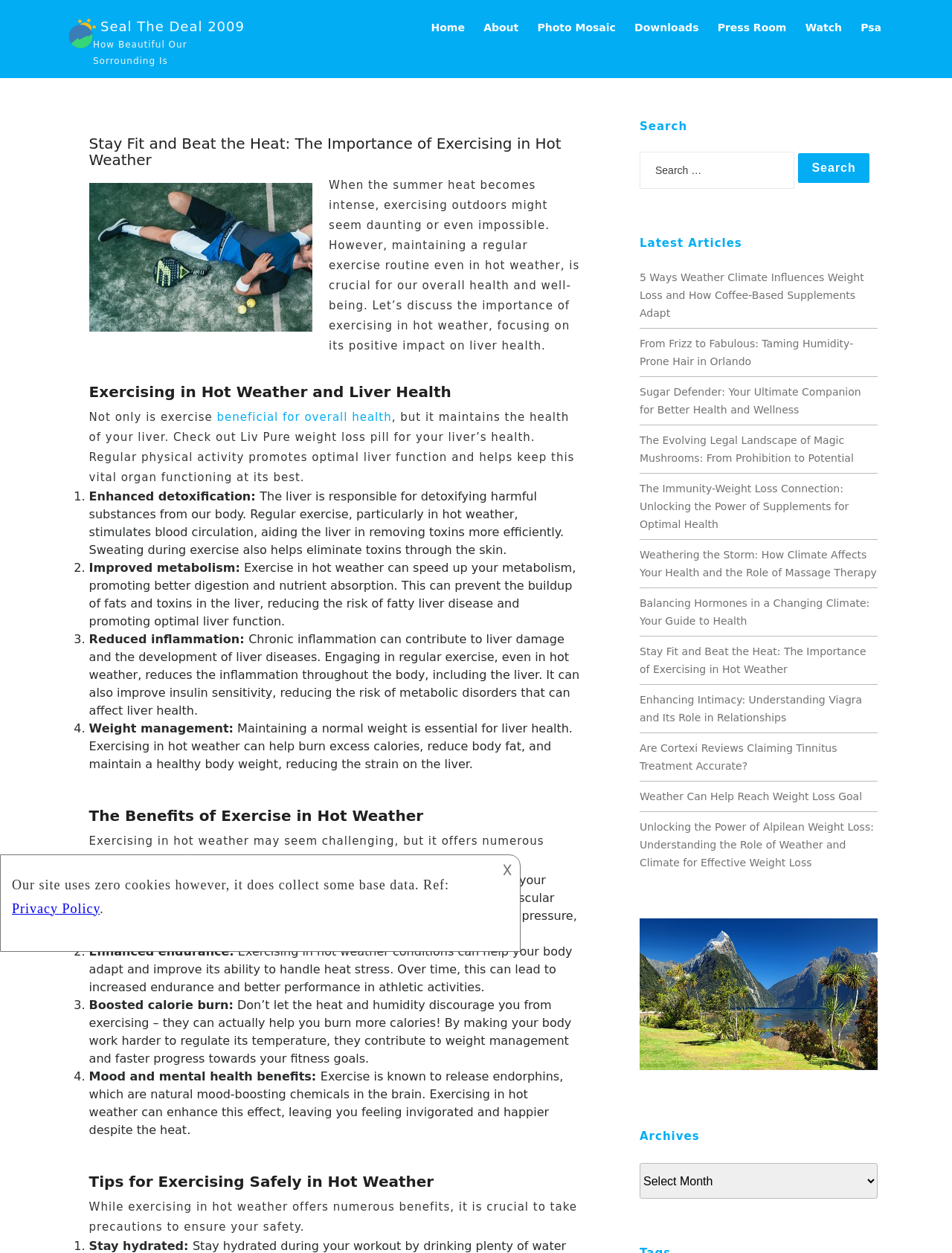Identify the bounding box of the UI element that matches this description: "Psa".

[0.896, 0.007, 0.934, 0.037]